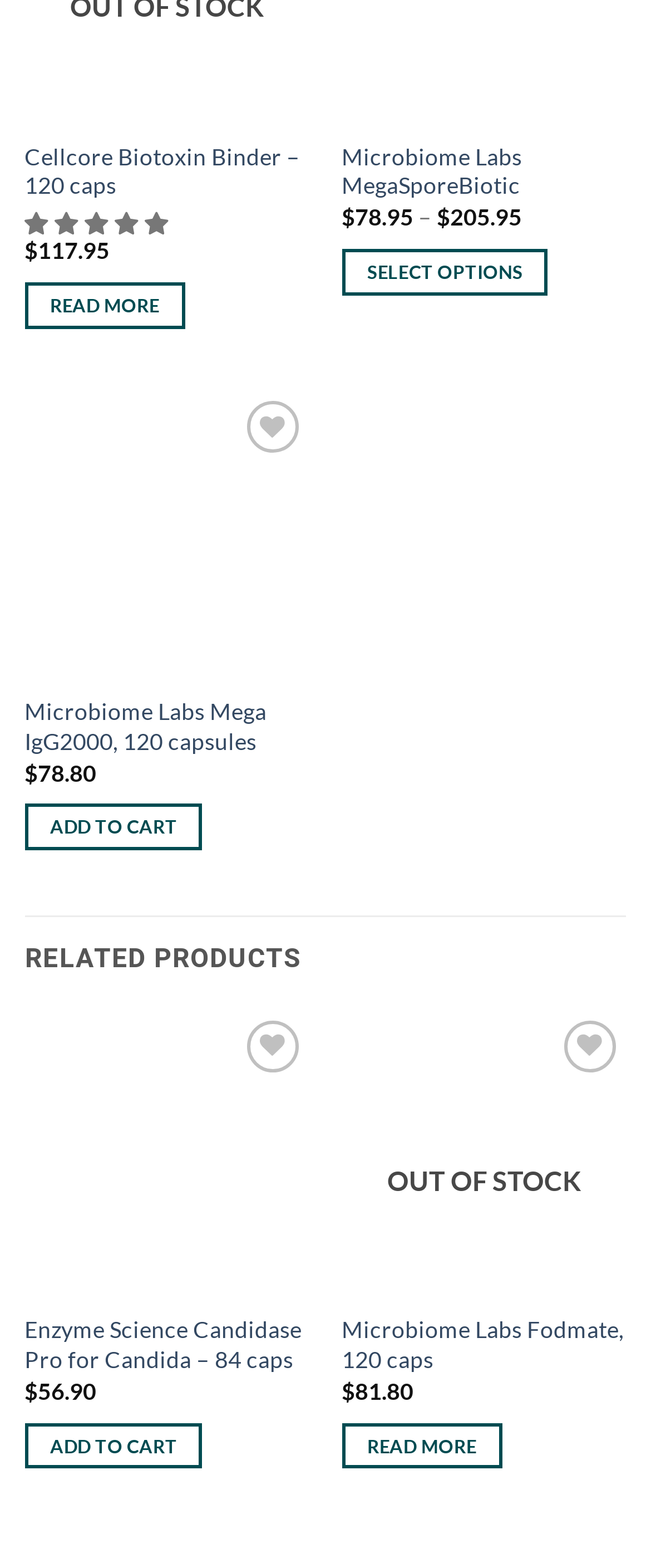From the given element description: "aria-label="Wishlist"", find the bounding box for the UI element. Provide the coordinates as four float numbers between 0 and 1, in the order [left, top, right, bottom].

[0.379, 0.256, 0.458, 0.289]